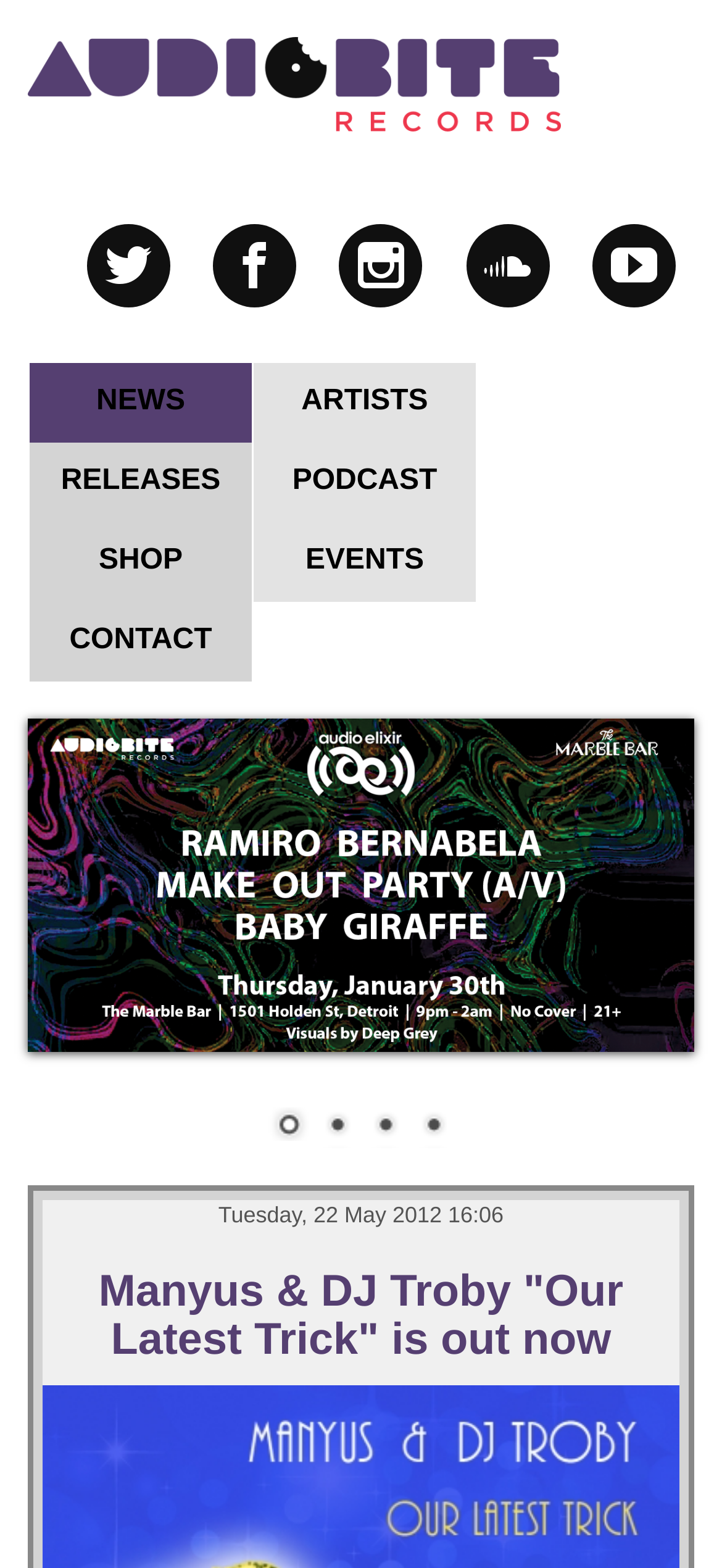Identify the bounding box coordinates of the region that needs to be clicked to carry out this instruction: "view latest news". Provide these coordinates as four float numbers ranging from 0 to 1, i.e., [left, top, right, bottom].

[0.041, 0.232, 0.349, 0.282]